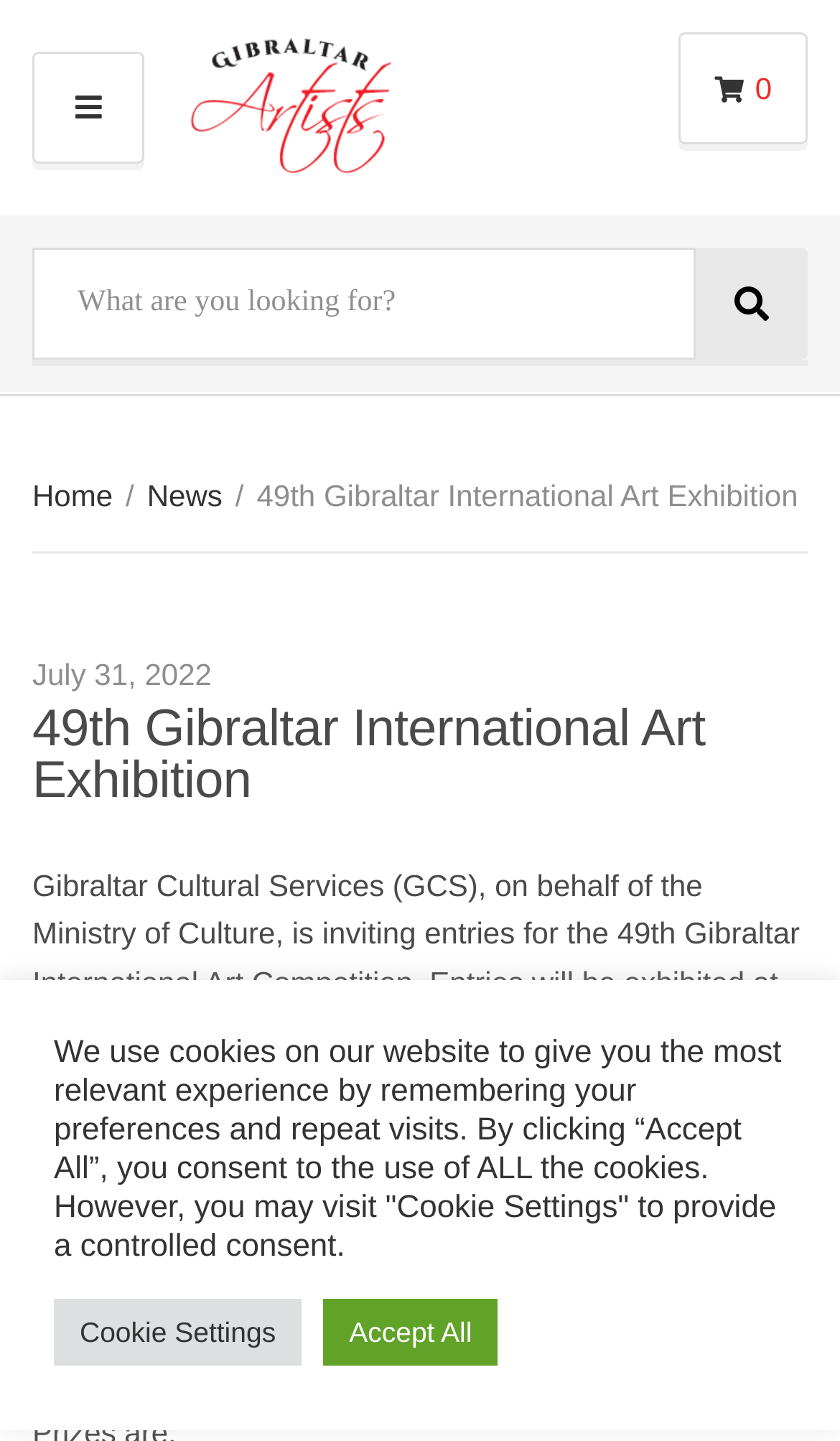What is the age limit for participating in the art competition?
Answer the question with a single word or phrase, referring to the image.

16 and over